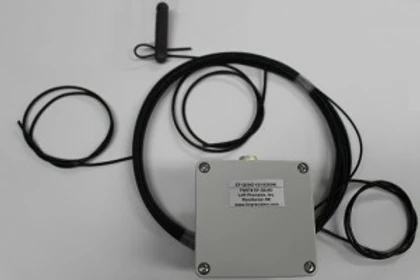Using the image as a reference, answer the following question in as much detail as possible:
How many short stub extensions are included in the antenna's design?

The antenna's design includes three short stub extensions, which optimize its performance and versatility for amateur radio operators.